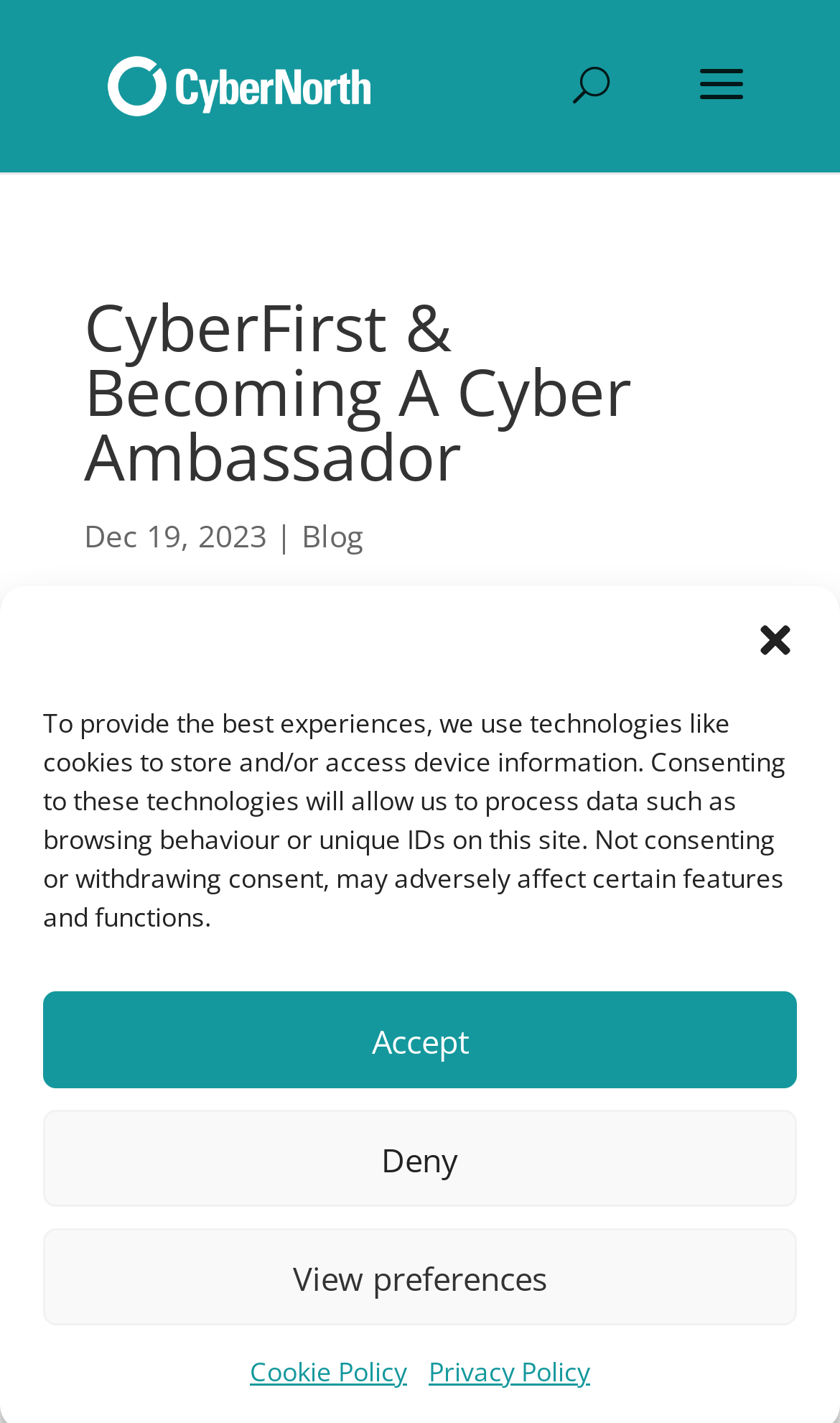What is the main title displayed on this webpage?

CyberFirst & Becoming A Cyber Ambassador